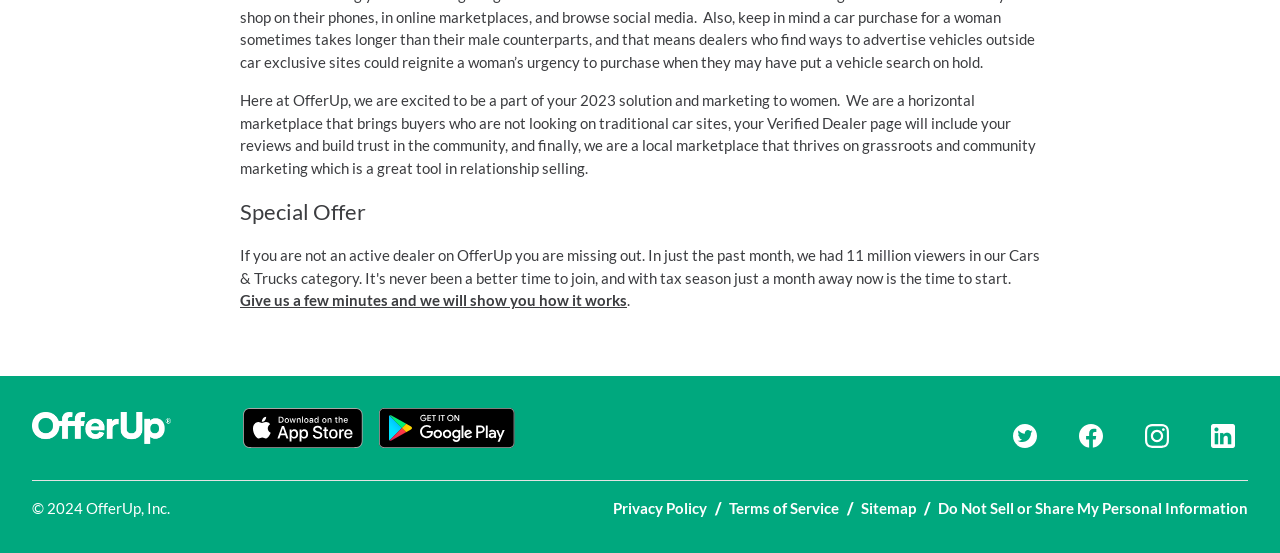Based on the visual content of the image, answer the question thoroughly: Where can users download the OfferUp app?

The webpage has buttons for 'Download on the App Store' and 'Get it on Google Play', indicating that users can download the OfferUp app from these two platforms.